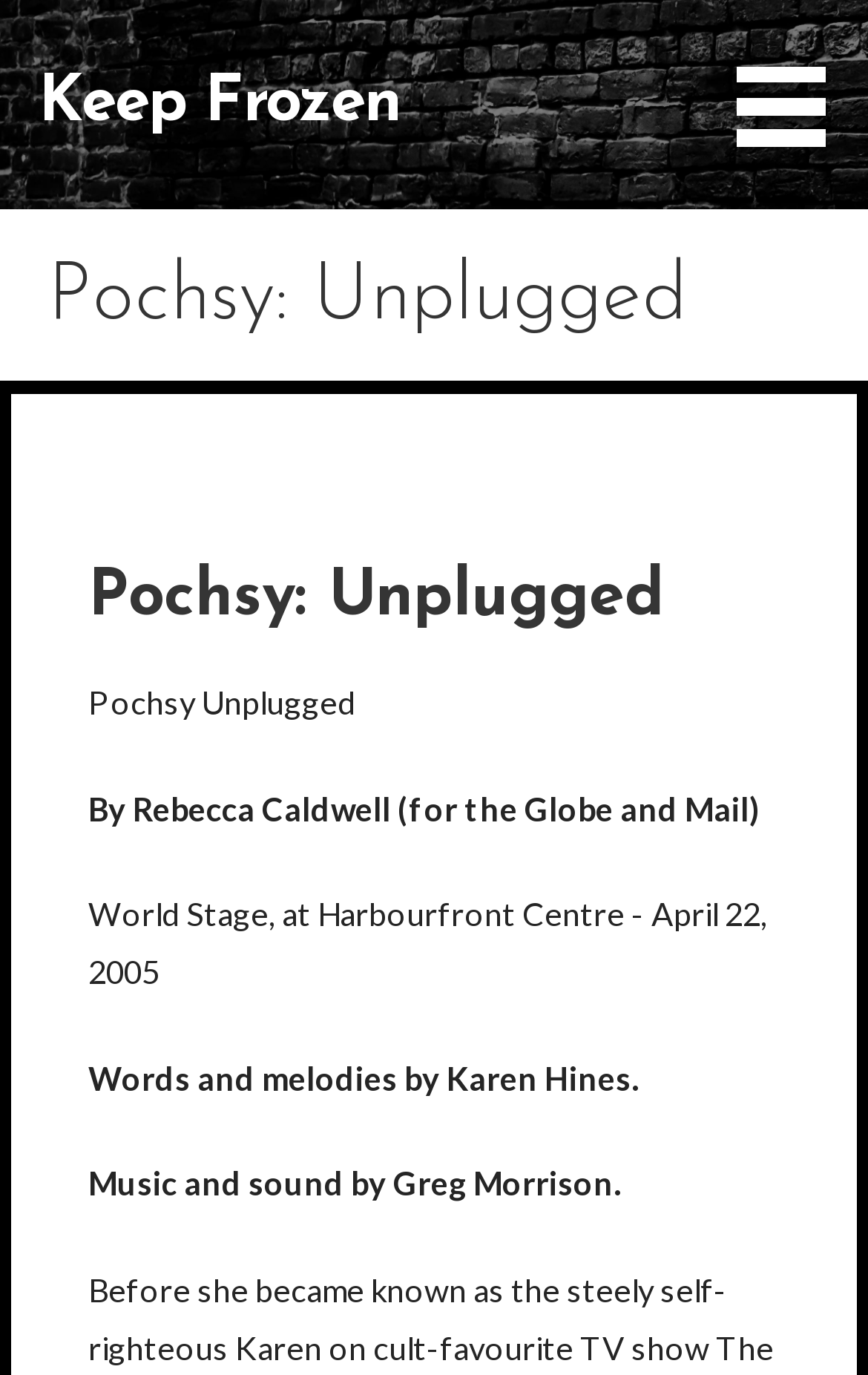Is there a button on the top-right corner?
Please provide a single word or phrase in response based on the screenshot.

Yes